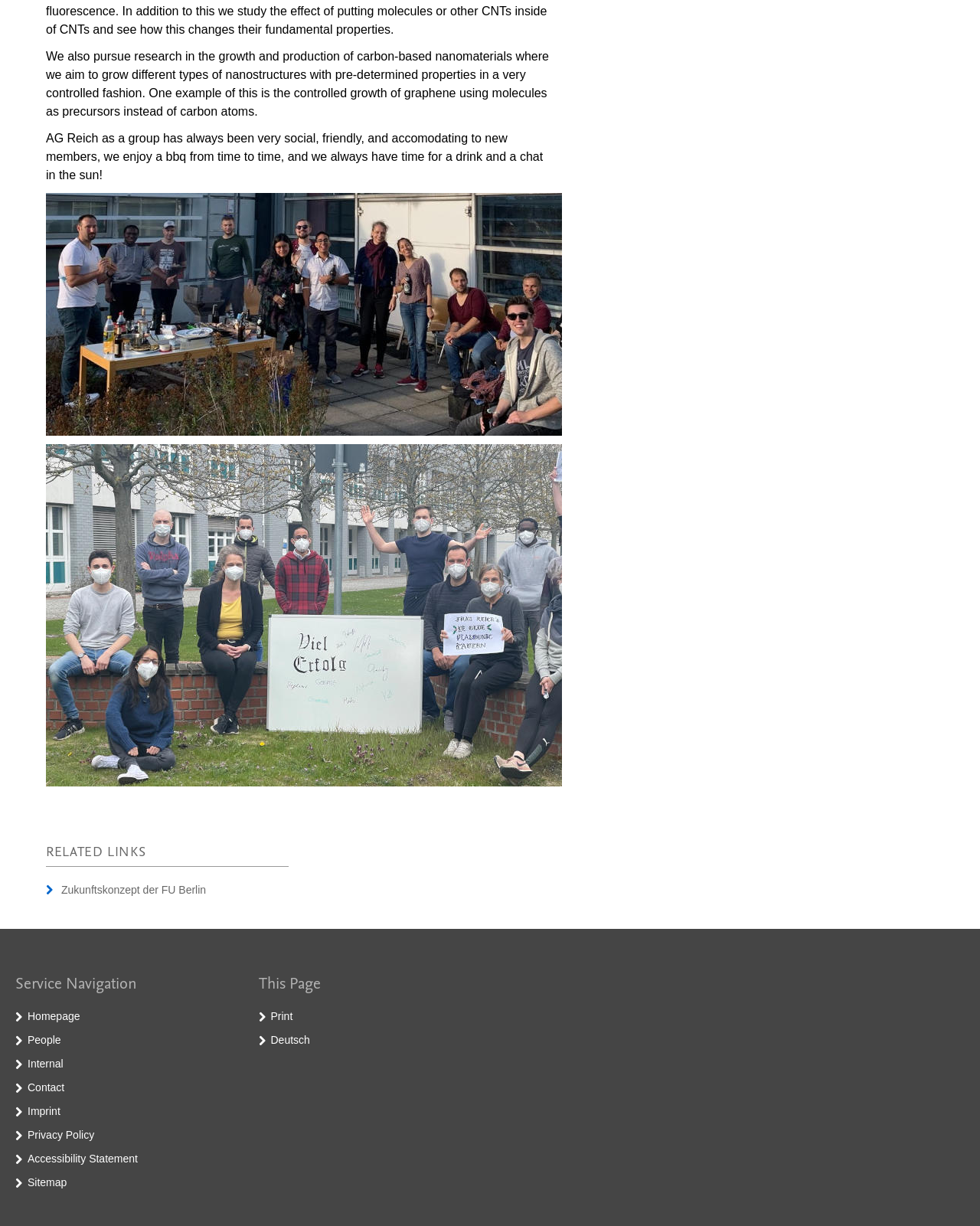Respond to the following question using a concise word or phrase: 
What is the purpose of the links under 'RELATED LINKS'?

To provide additional resources